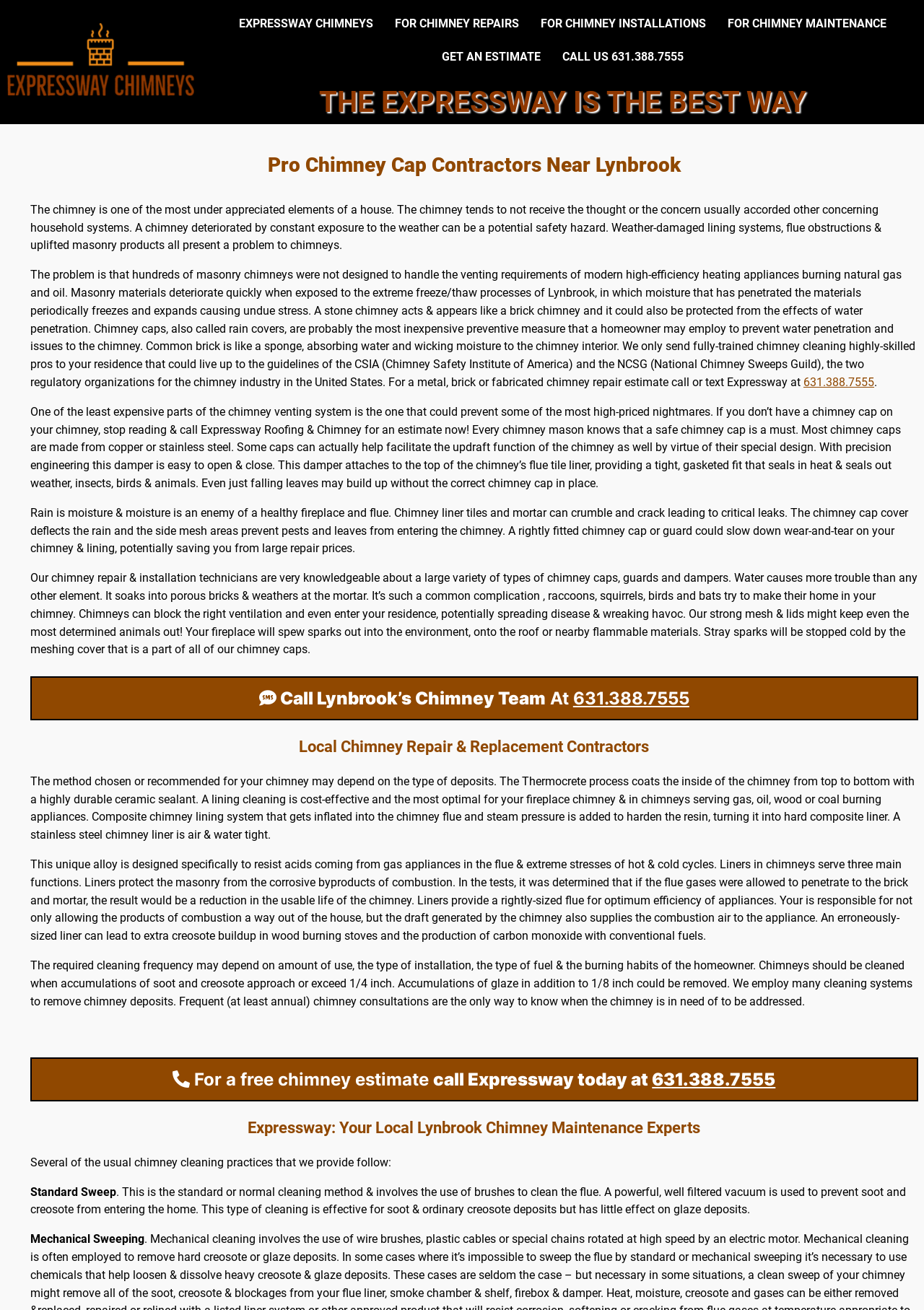Could you specify the bounding box coordinates for the clickable section to complete the following instruction: "Click the 'chimney' link"?

[0.63, 0.4, 0.677, 0.41]